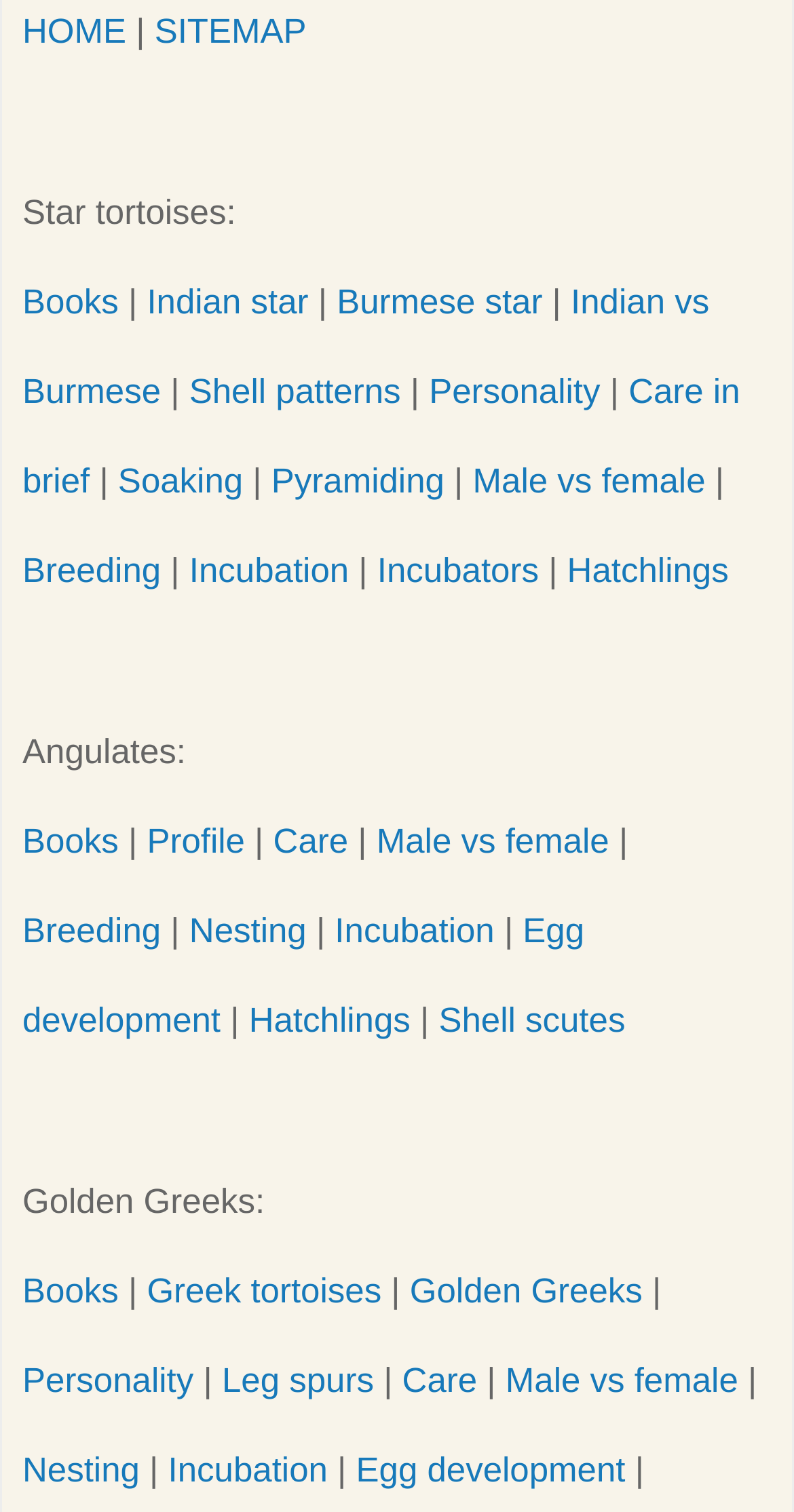How many categories of tortoises are mentioned on this webpage?
Can you offer a detailed and complete answer to this question?

I counted the categories of tortoises mentioned on the webpage by looking for headings that indicate a new category. I found three categories: Star tortoises, Angulates, and Golden Greeks.